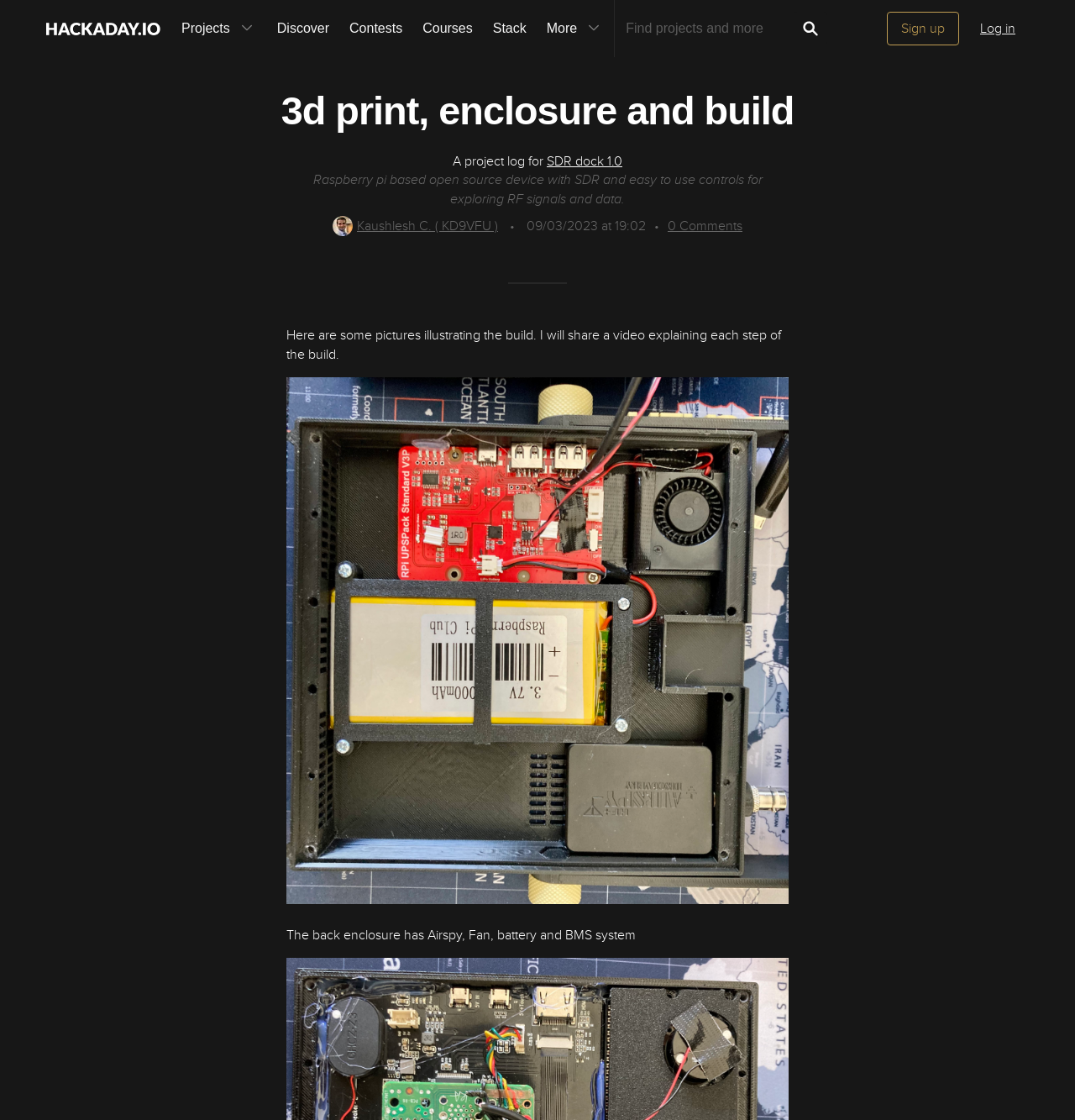Find the bounding box coordinates of the clickable area that will achieve the following instruction: "View the project details of SDR dock 1.0".

[0.509, 0.137, 0.579, 0.152]